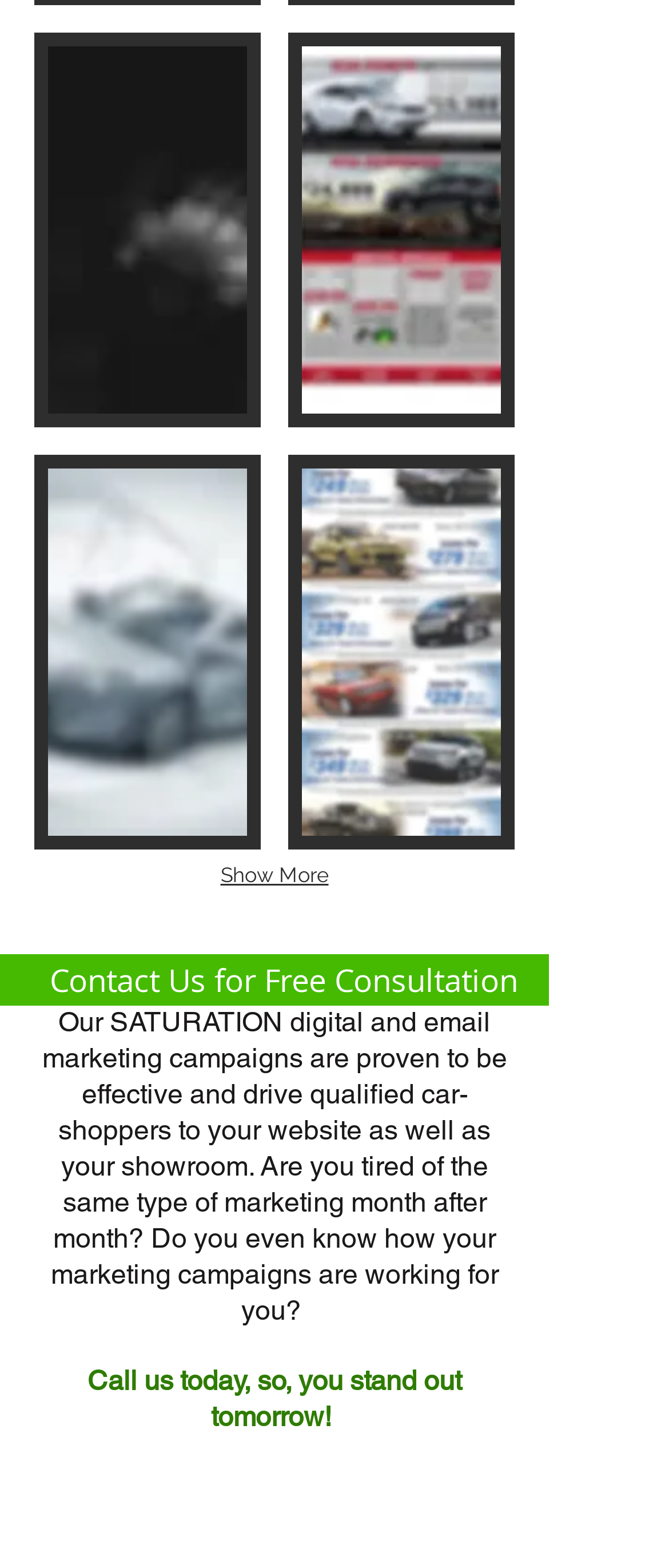Find the bounding box of the UI element described as: "Cowboy Kiapress to zoom". The bounding box coordinates should be given as four float values between 0 and 1, i.e., [left, top, right, bottom].

[0.431, 0.021, 0.769, 0.273]